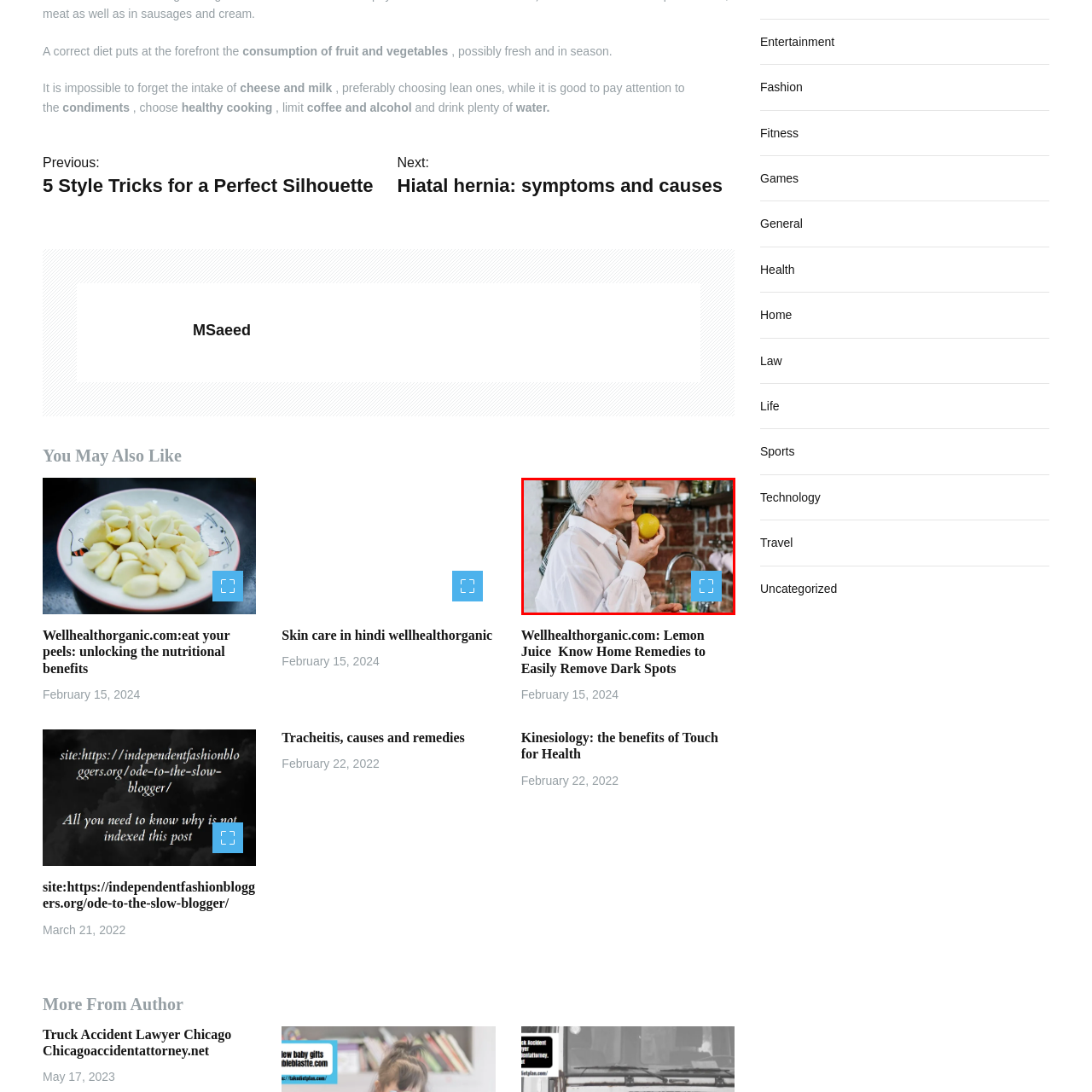Focus your attention on the image enclosed by the red boundary and provide a thorough answer to the question that follows, based on the image details: What is the woman holding to her face?

According to the caption, the woman is holding a 'vibrant yellow lemon' to her face, suggesting that she is appreciating its aroma or contemplating its use in cooking.